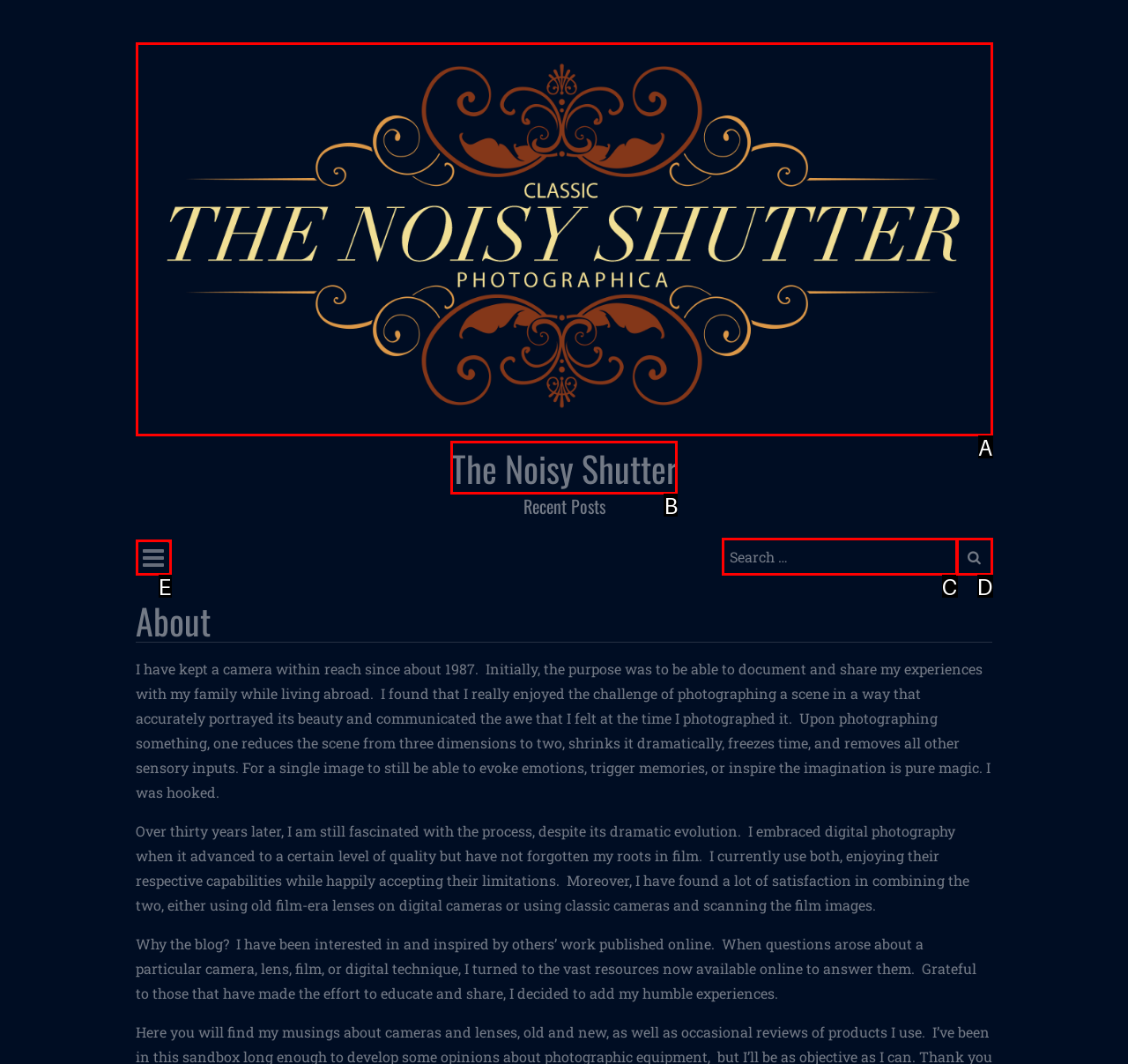Given the description: parent_node: Main Navigation aria-label="Toggle navigation", identify the matching HTML element. Provide the letter of the correct option.

E